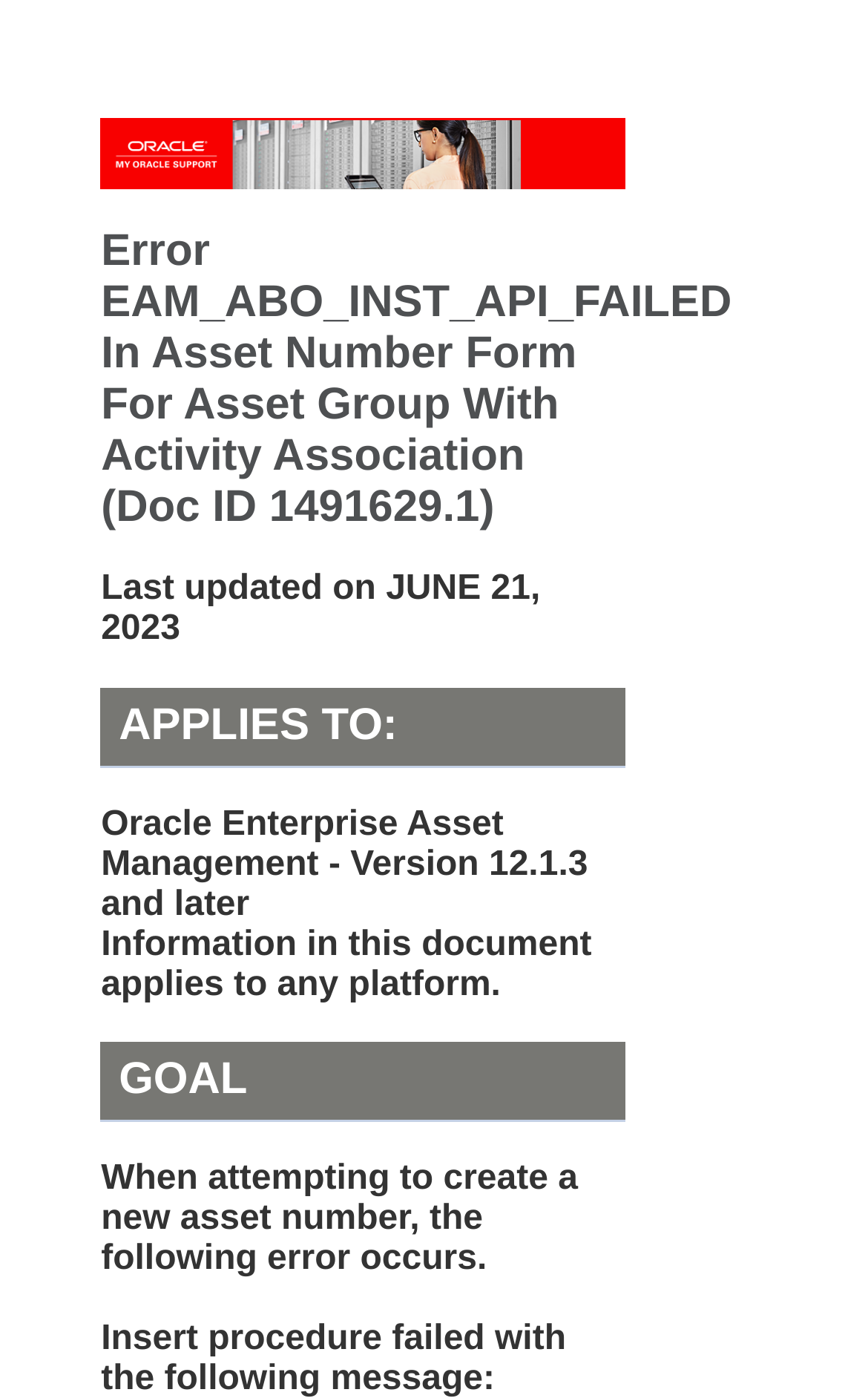What is the platform for which the information in the document applies?
Please provide a single word or phrase based on the screenshot.

Any platform